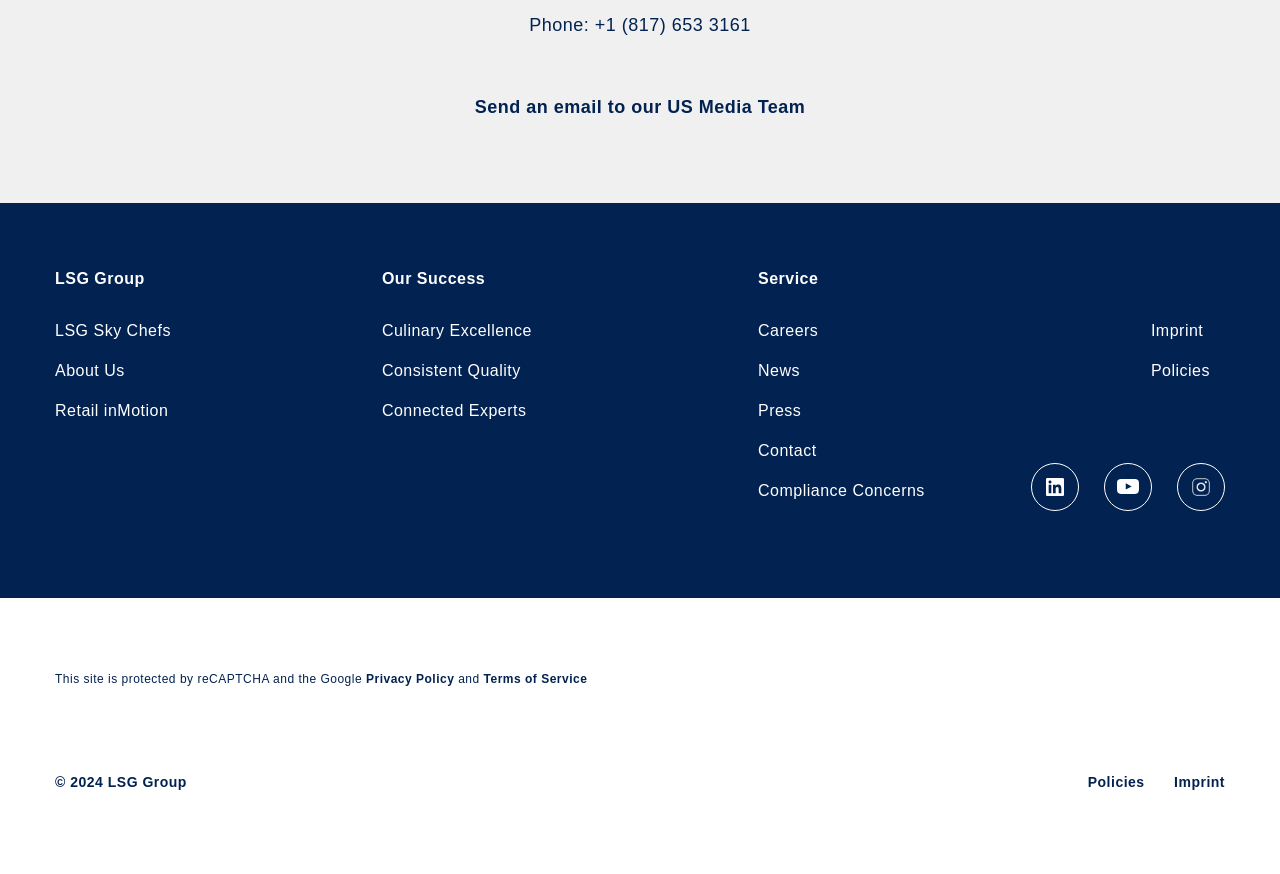Determine the bounding box coordinates of the clickable element to complete this instruction: "Learn about LSG Group". Provide the coordinates in the format of four float numbers between 0 and 1, [left, top, right, bottom].

[0.043, 0.301, 0.113, 0.337]